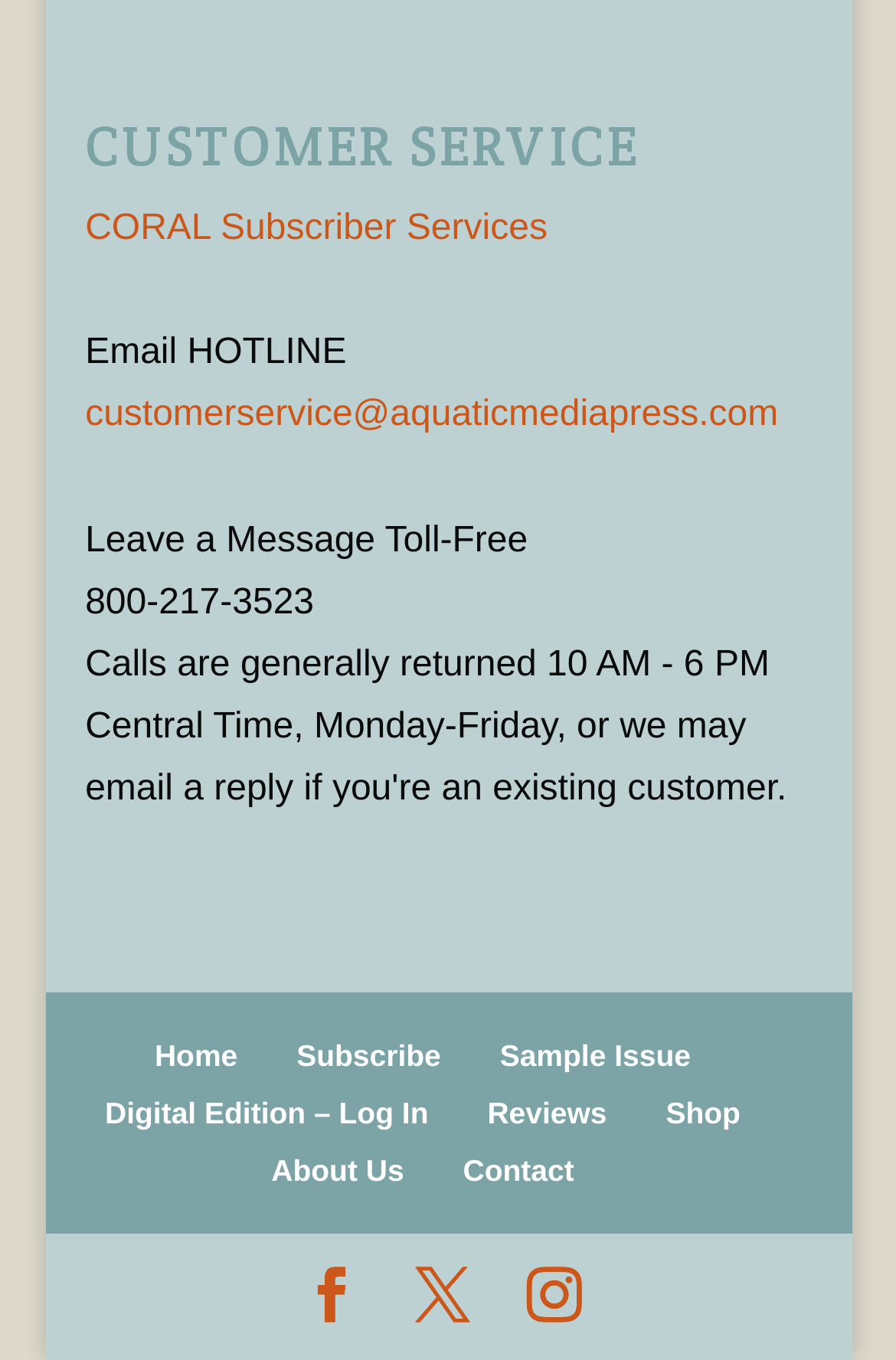Give the bounding box coordinates for the element described as: "My account".

None